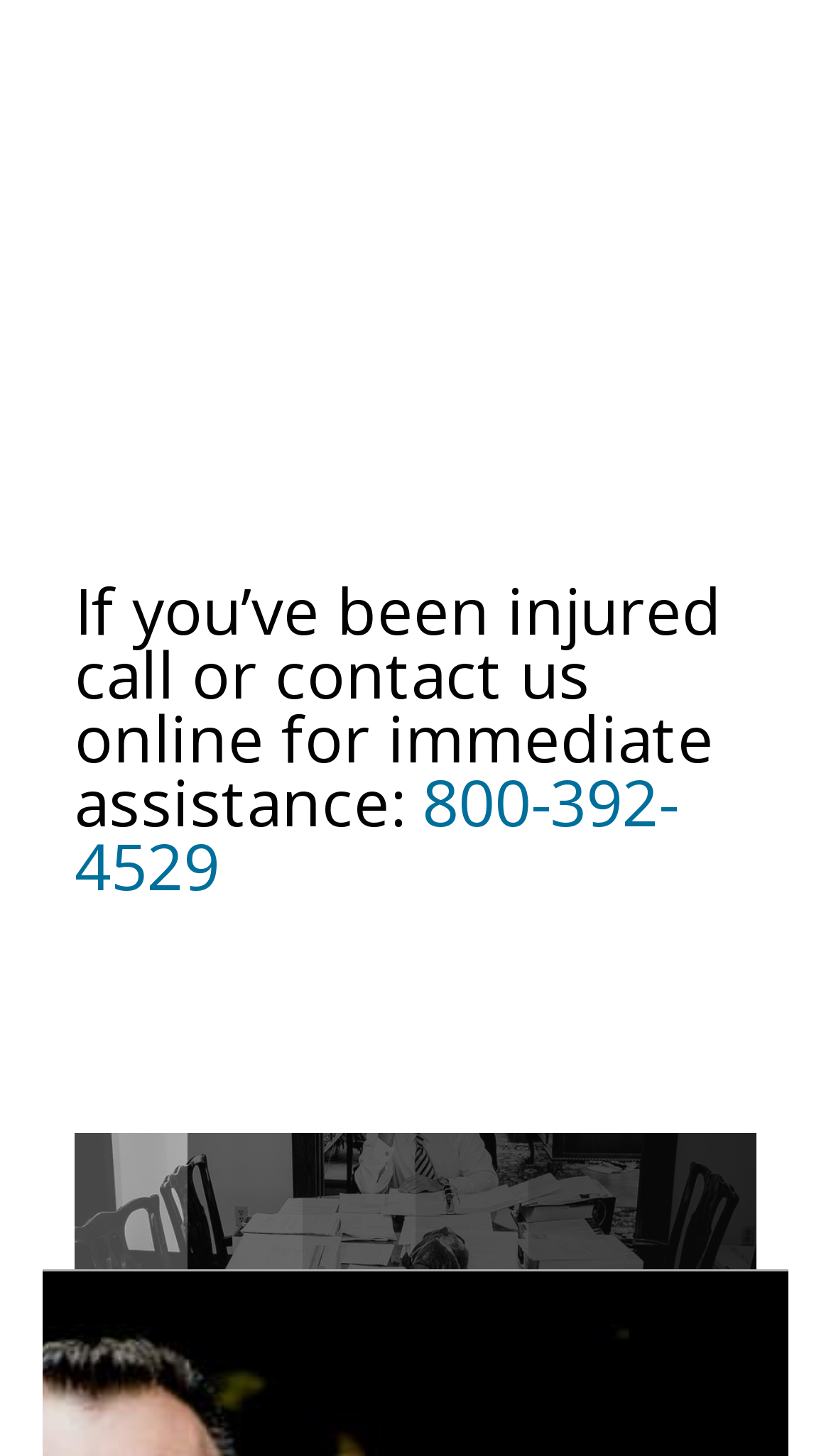What is the name of the law firm?
Please ensure your answer to the question is detailed and covers all necessary aspects.

The name of the law firm can be found in the link element with the text 'pribanic & pribanic peer review rated law firm'. This element also has an associated image with the same text.